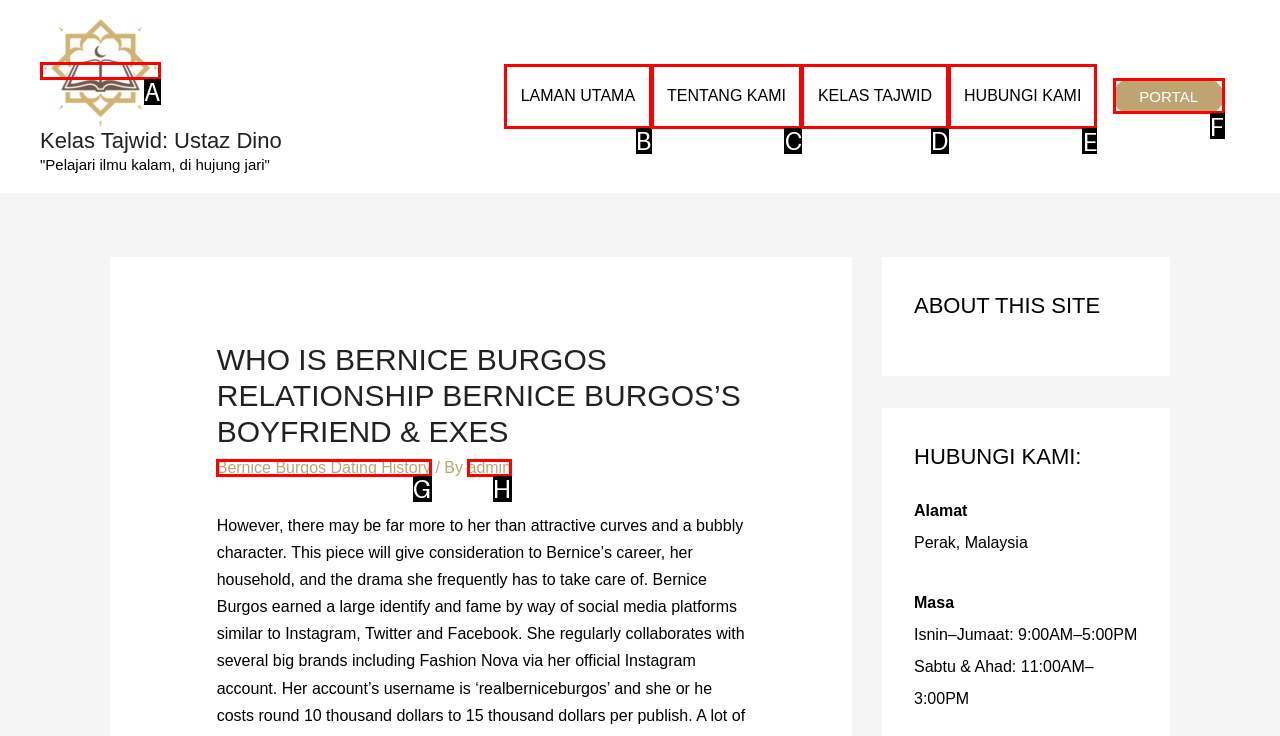Tell me which option I should click to complete the following task: Contact the site administrator Answer with the option's letter from the given choices directly.

E